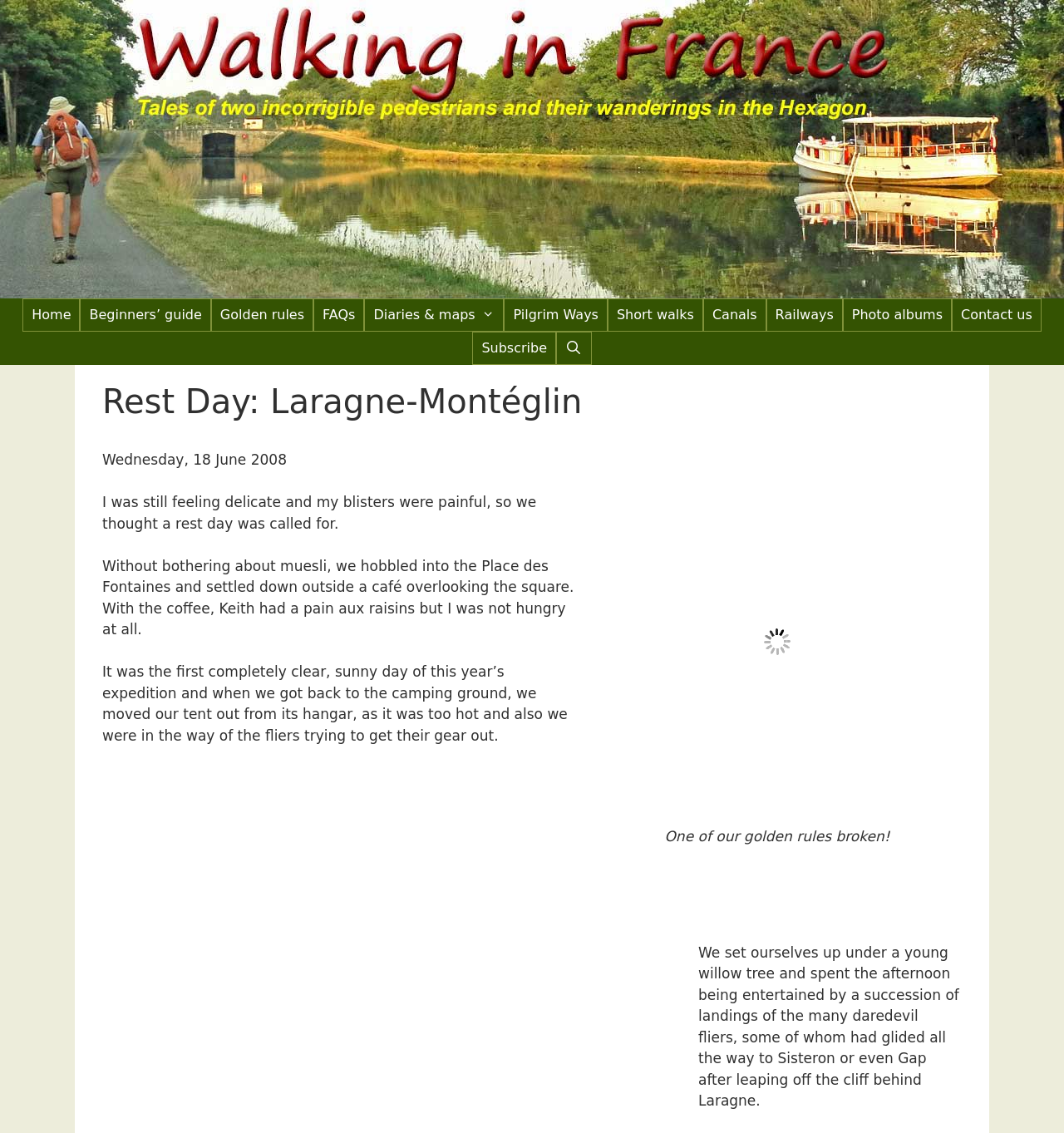Identify the bounding box for the described UI element. Provide the coordinates in (top-left x, top-left y, bottom-right x, bottom-right y) format with values ranging from 0 to 1: Short walks

[0.571, 0.263, 0.661, 0.293]